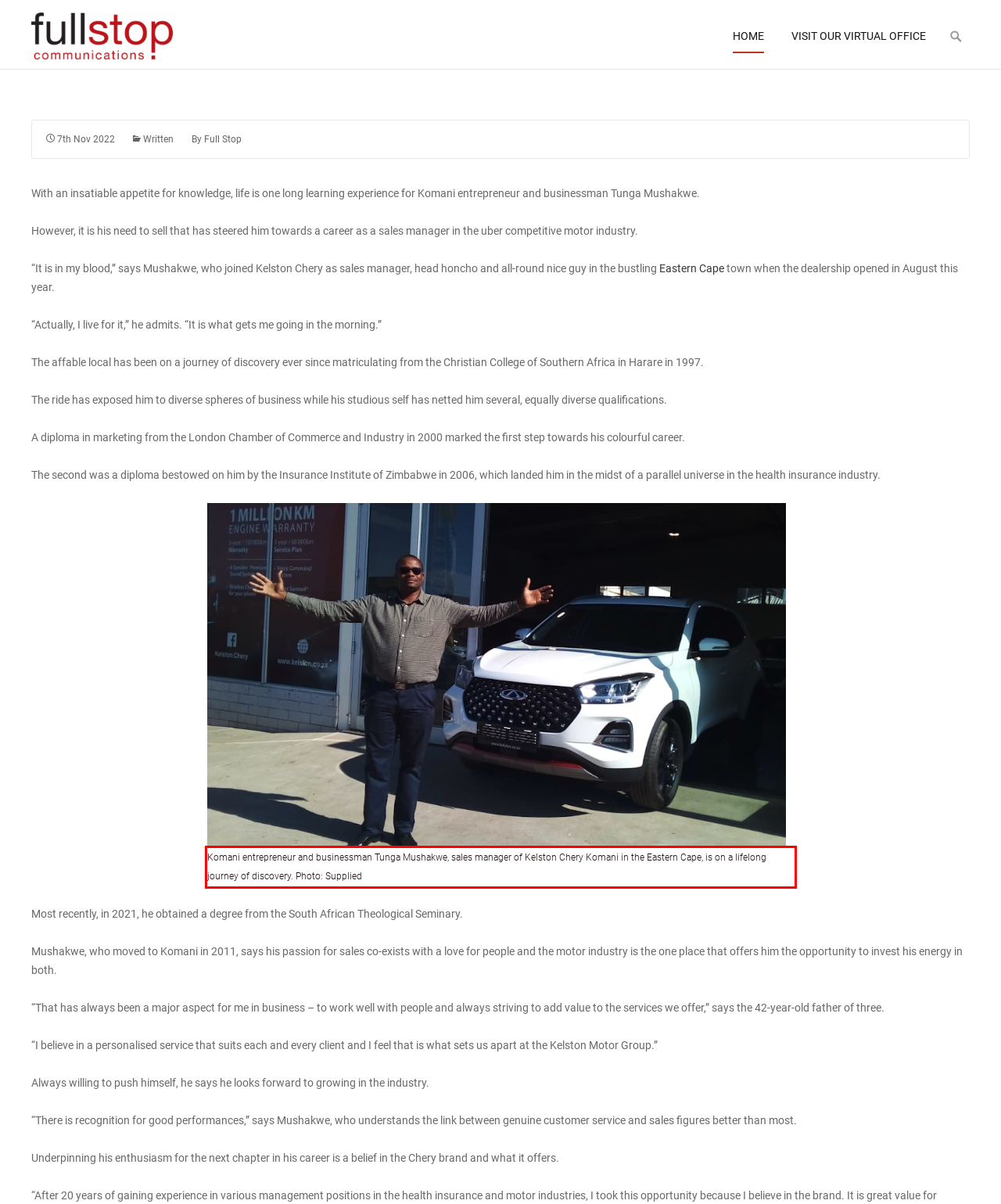Please examine the screenshot of the webpage and read the text present within the red rectangle bounding box.

Komani entrepreneur and businessman Tunga Mushakwe, sales manager of Kelston Chery Komani in the Eastern Cape, is on a lifelong journey of discovery. Photo: Supplied